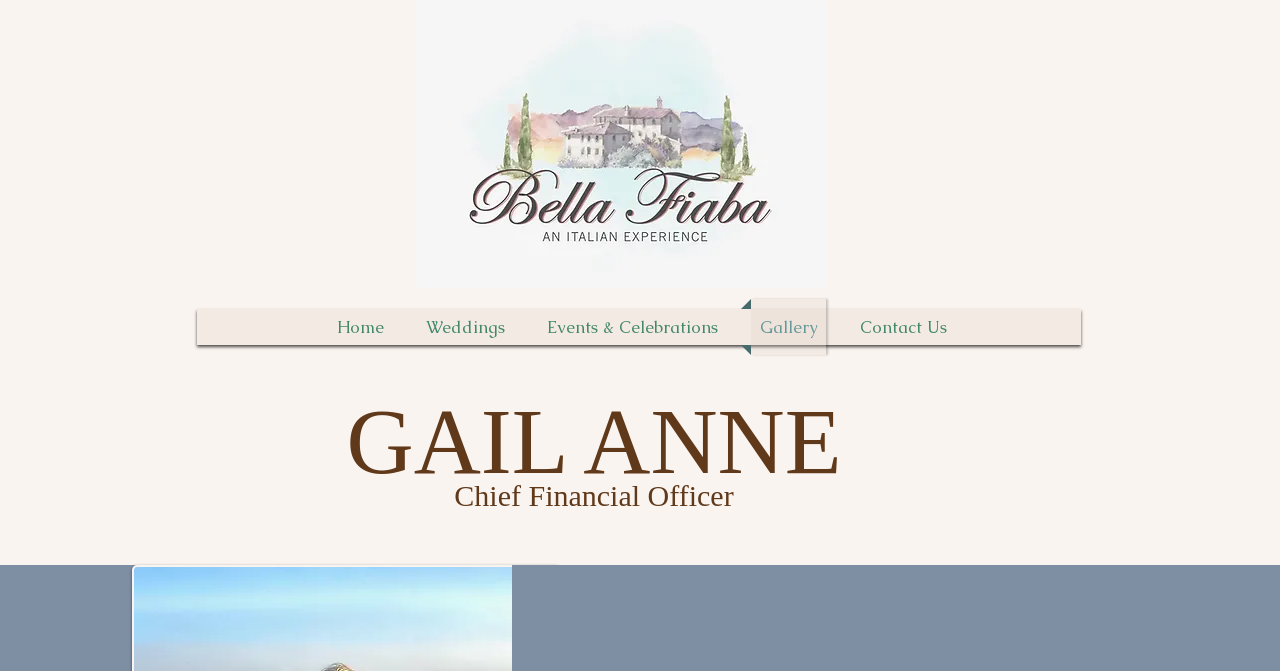Please find the bounding box for the following UI element description. Provide the coordinates in (top-left x, top-left y, bottom-right x, bottom-right y) format, with values between 0 and 1: Home

[0.248, 0.446, 0.314, 0.529]